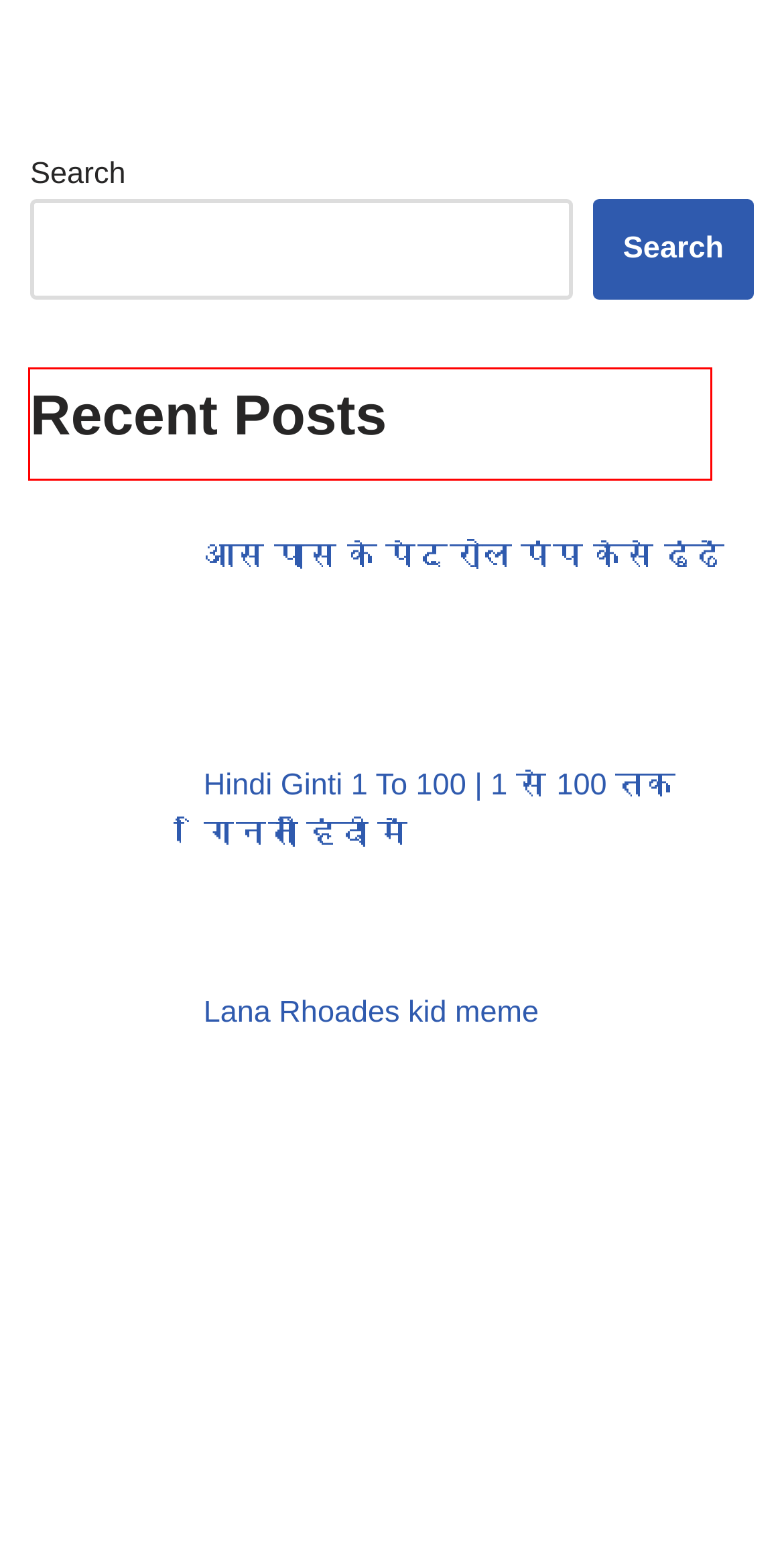Given a screenshot of a webpage with a red bounding box, please pick the webpage description that best fits the new webpage after clicking the element inside the bounding box. Here are the candidates:
A. Hindi Ginti 1 To 100 | 1 से 100 तक गिनती हिंदी में
B. भारतीय क्रिकेट टीम की सूची प्रारंभ से वर्तमान तक
C. Imperial Dig Site Secret - Star Wars Jedi
D. Daily Fact - Verloans
E. How Can Google Ads Help You Advance Your Business Goals
F. आस पास के पेट्रोल पंप कैसे ढूंढें
G. How To Unblock Ears When Sick
H. Verloans

C